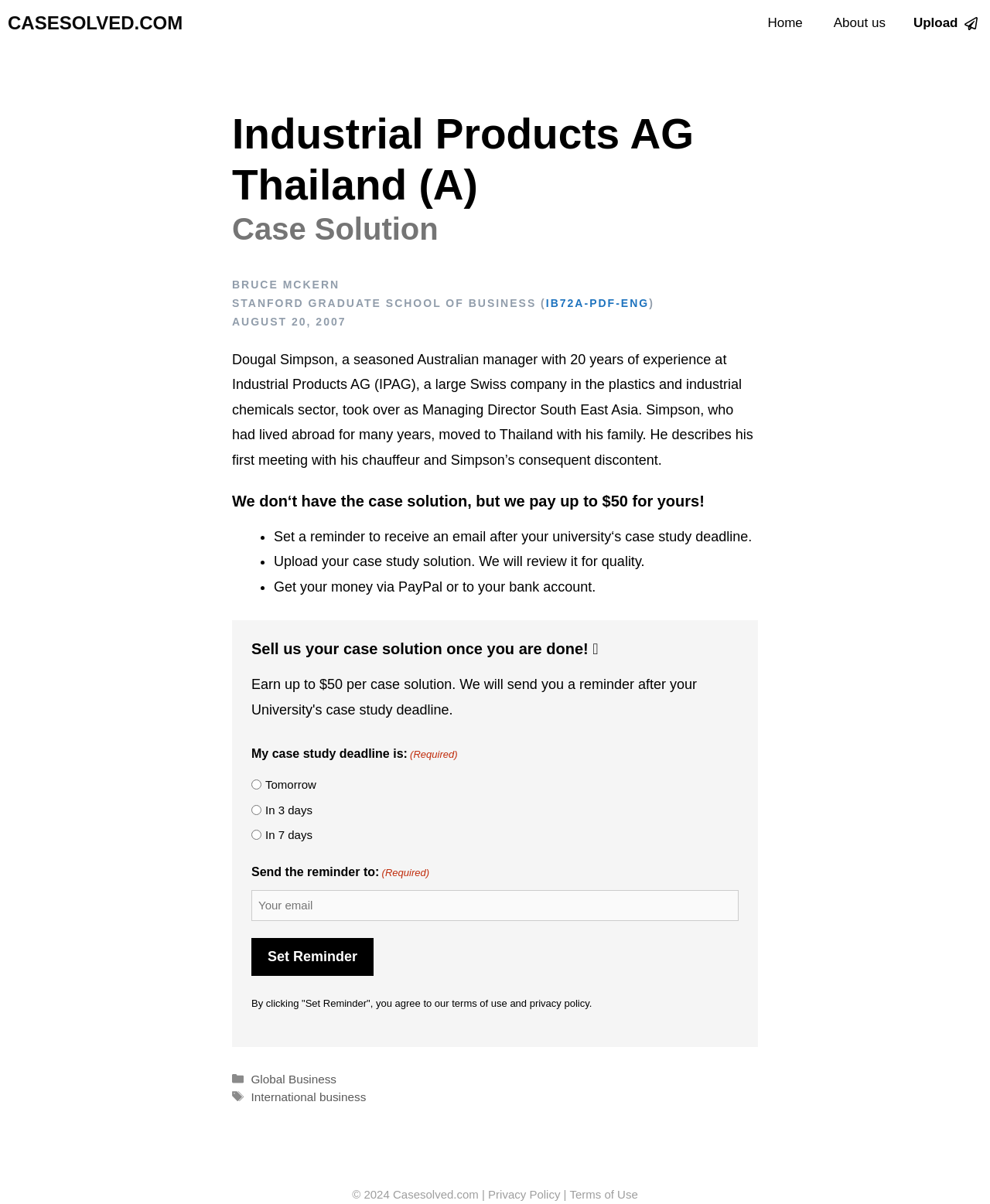Please predict the bounding box coordinates (top-left x, top-left y, bottom-right x, bottom-right y) for the UI element in the screenshot that fits the description: Terms of Use

[0.575, 0.986, 0.644, 0.997]